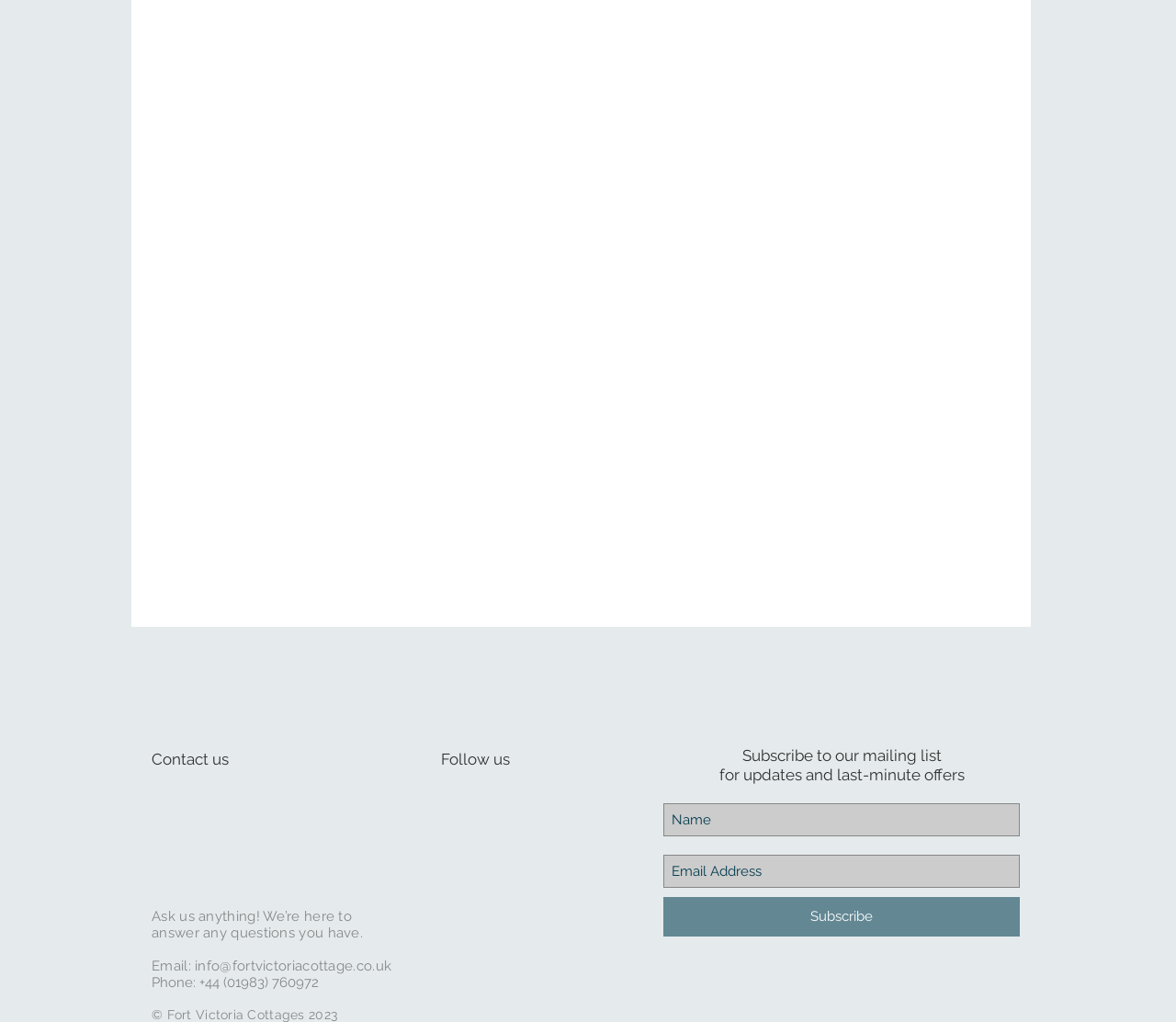Bounding box coordinates must be specified in the format (top-left x, top-left y, bottom-right x, bottom-right y). All values should be floating point numbers between 0 and 1. What are the bounding box coordinates of the UI element described as: Subscribe

[0.564, 0.878, 0.867, 0.916]